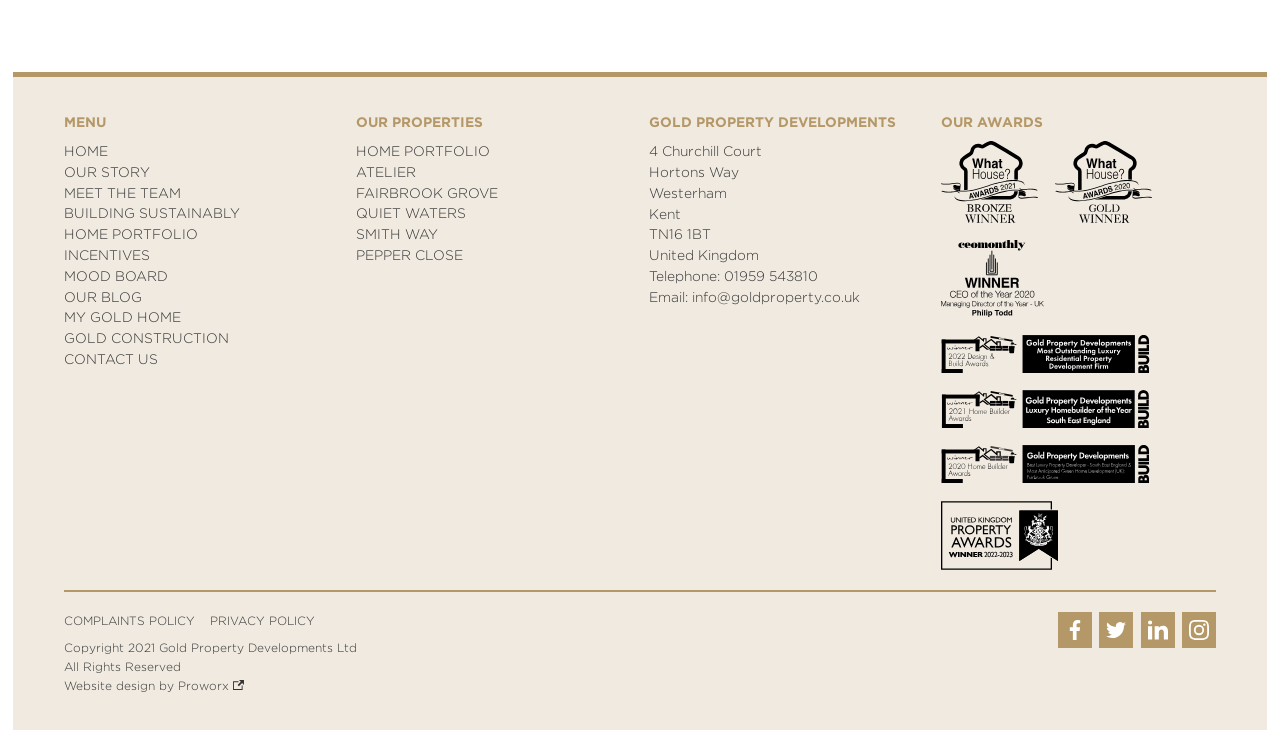What is the company name of the property developer?
Please use the image to provide a one-word or short phrase answer.

Gold Property Developments